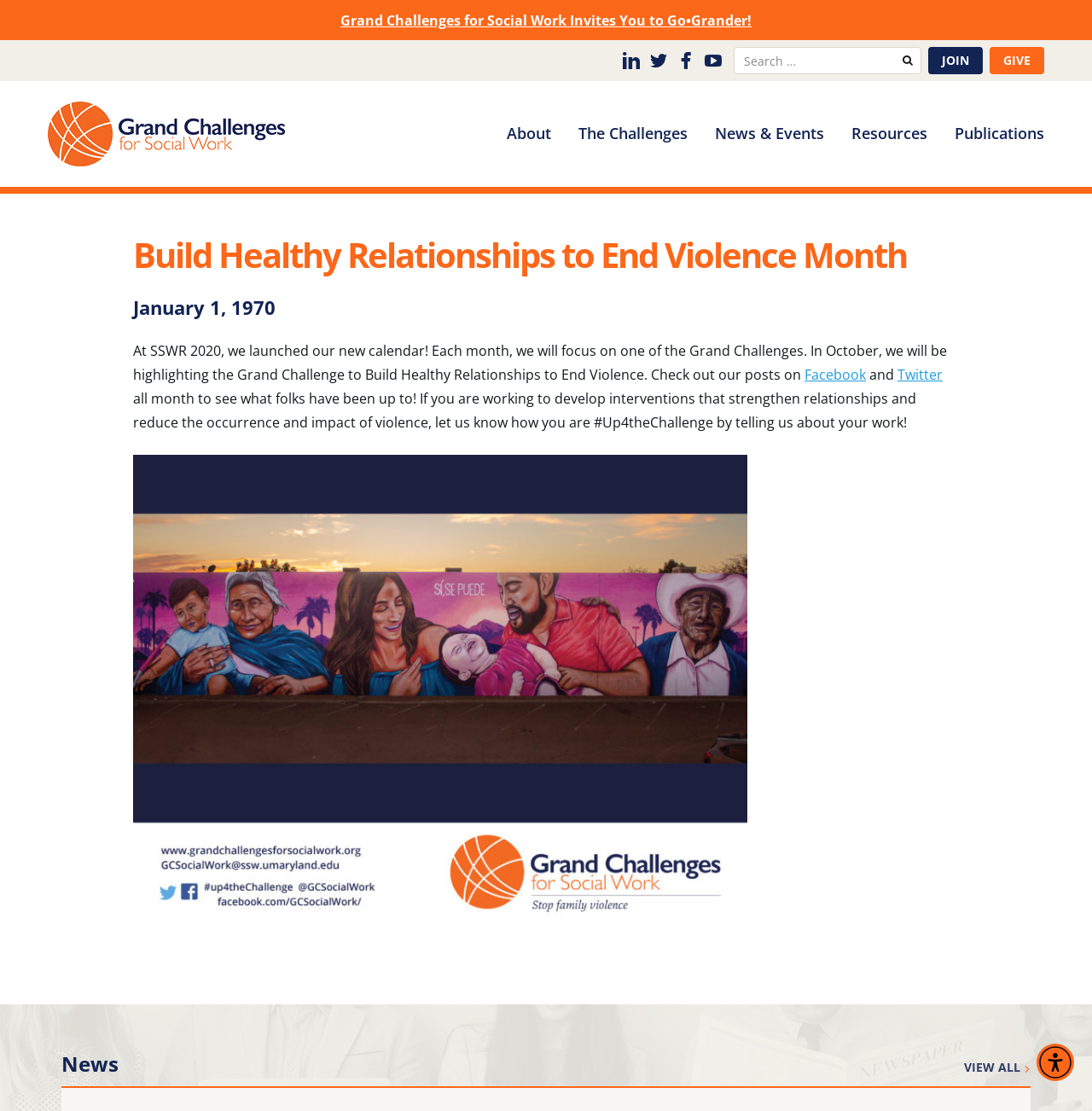With reference to the image, please provide a detailed answer to the following question: What is the name of the social work challenge highlighted in October?

Based on the webpage content, specifically the article section, it is mentioned that 'In October, we will be highlighting the Grand Challenge to Build Healthy Relationships to End Violence.' Therefore, the answer is 'Build Healthy Relationships to End Violence'.